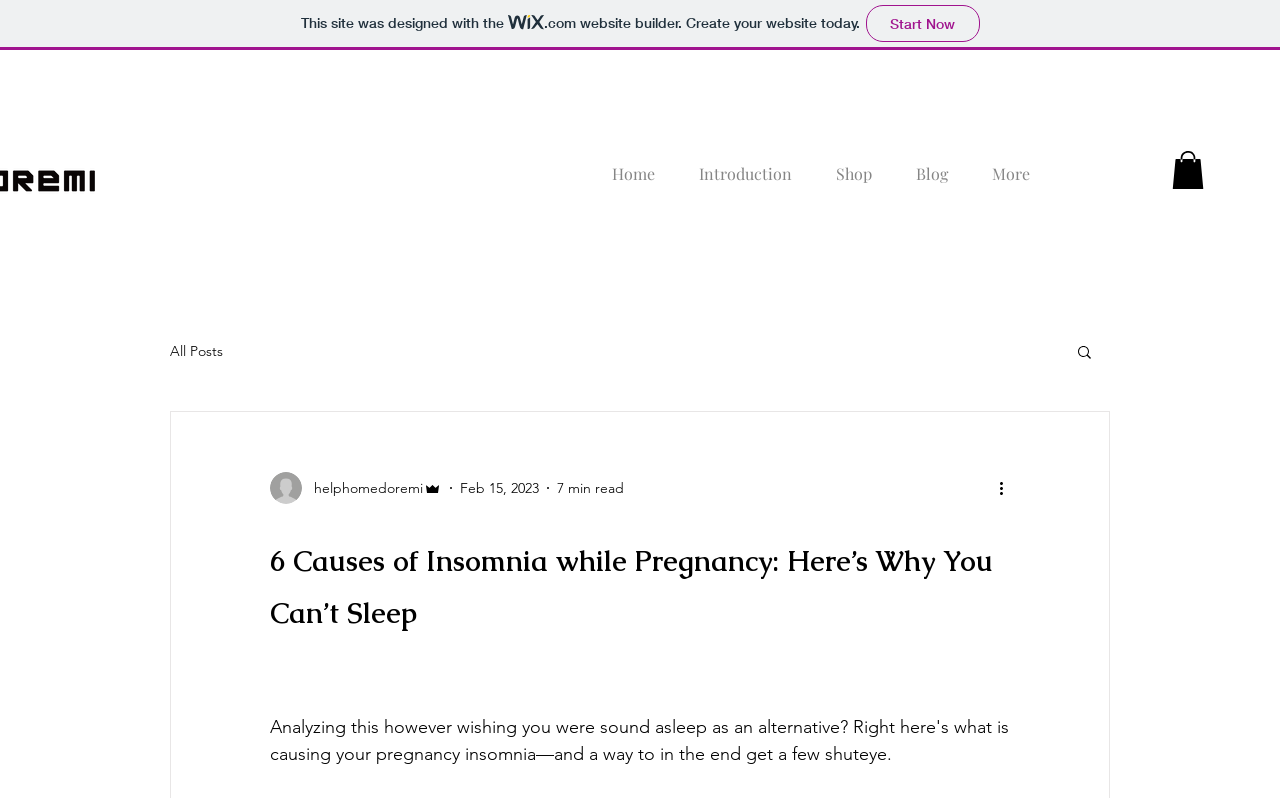Provide a short answer to the following question with just one word or phrase: What is the website builder used for this site?

Wix